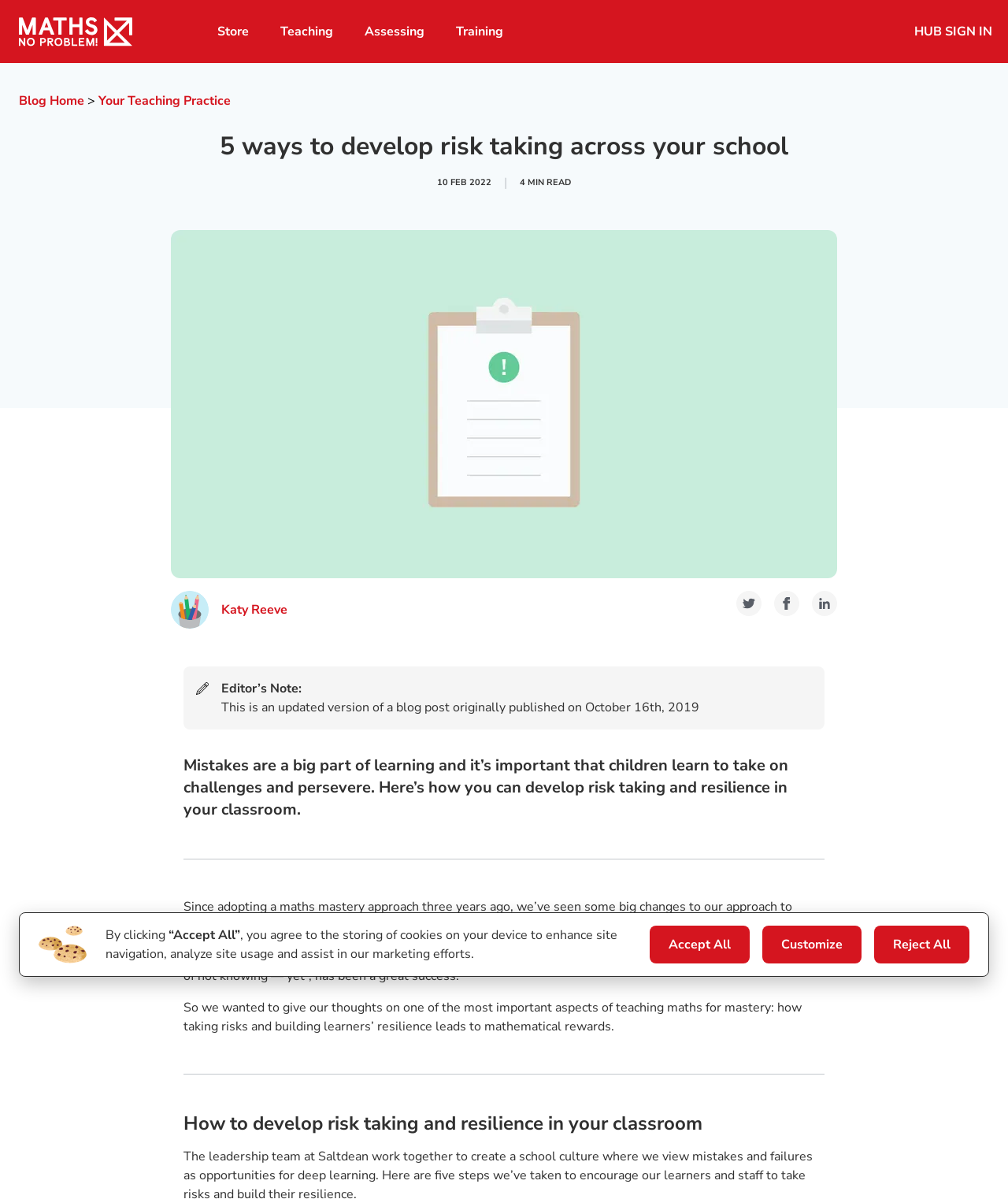Could you indicate the bounding box coordinates of the region to click in order to complete this instruction: "Read the blog post".

[0.218, 0.11, 0.782, 0.134]